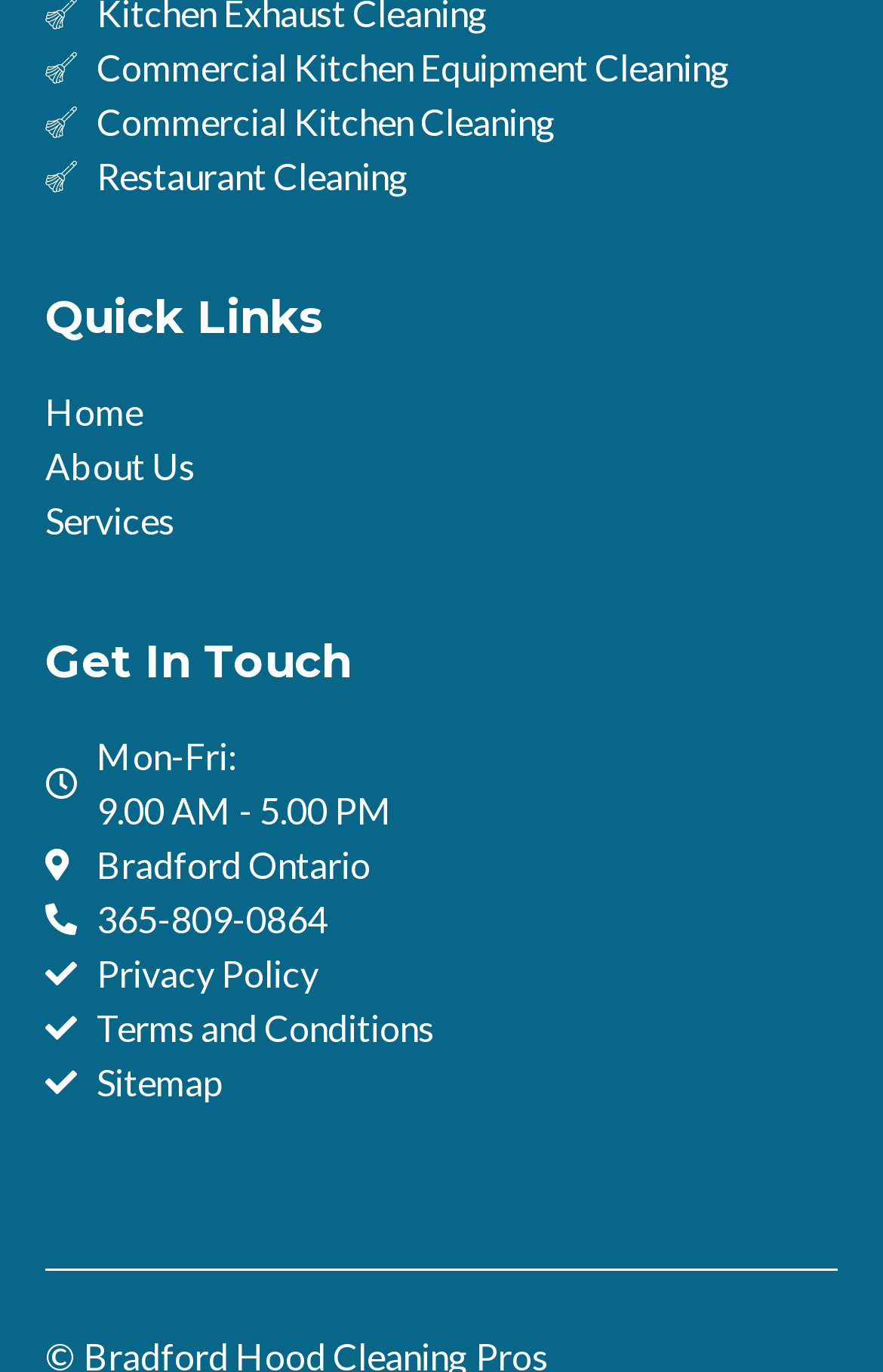Determine the bounding box coordinates of the target area to click to execute the following instruction: "Navigate to the Sitemap."

[0.051, 0.769, 0.949, 0.808]